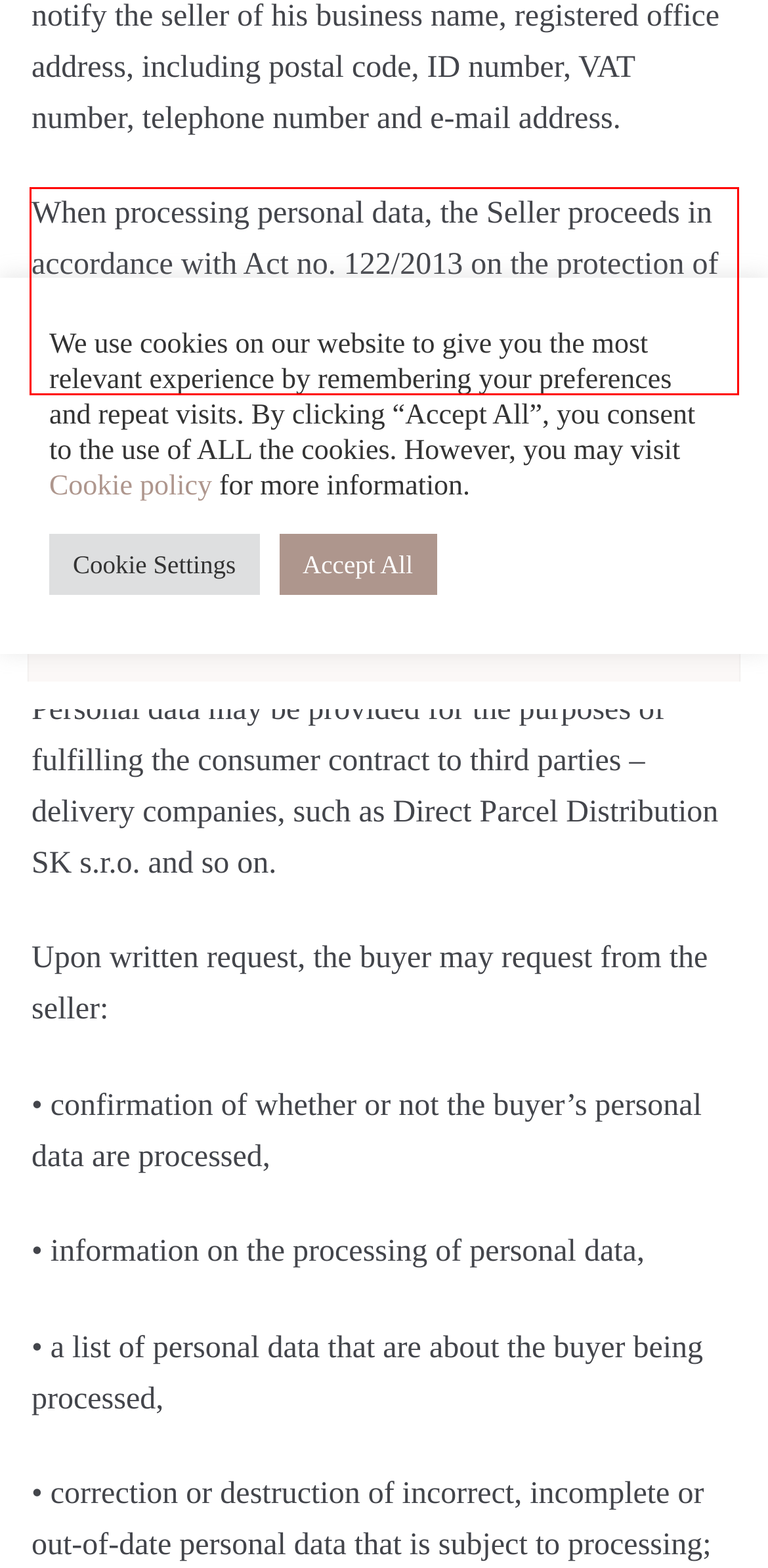You have a screenshot of a webpage with a UI element highlighted by a red bounding box. Use OCR to obtain the text within this highlighted area.

When processing personal data, the Seller proceeds in accordance with Act no. 122/2013 on the protection of personal data and processes only personal data necessary for the conclusion of a consumer contract.